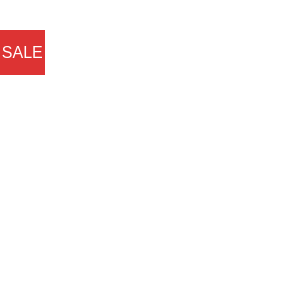Explain in detail what you see in the image.

The image features a vibrant "SALE" banner prominently displayed in a bold red color, indicating a promotional offer. This visual cue highlights the presence of discounted products available on the webpage, specifically targeting potential buyers who are looking for great deals. The design is eye-catching, effectively drawing attention to the sale items. The banner suggests savings on a range of clothing, encouraging customers to explore featured products like T-shirts and hoodies, presumably part of the ongoing sale event to attract more shoppers.